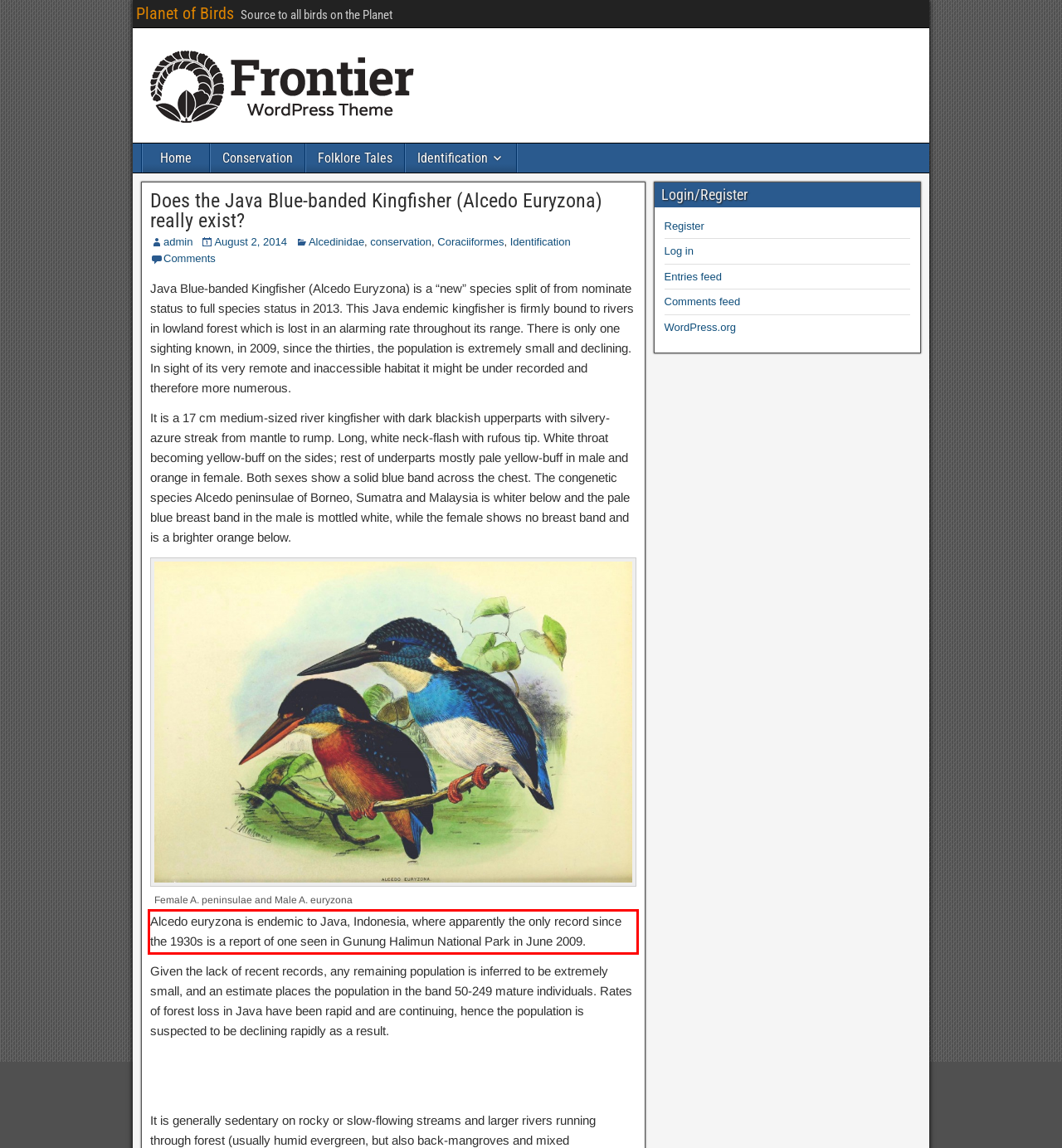Analyze the webpage screenshot and use OCR to recognize the text content in the red bounding box.

Alcedo euryzona is endemic to Java, Indonesia, where apparently the only record since the 1930s is a report of one seen in Gunung Halimun National Park in June 2009.